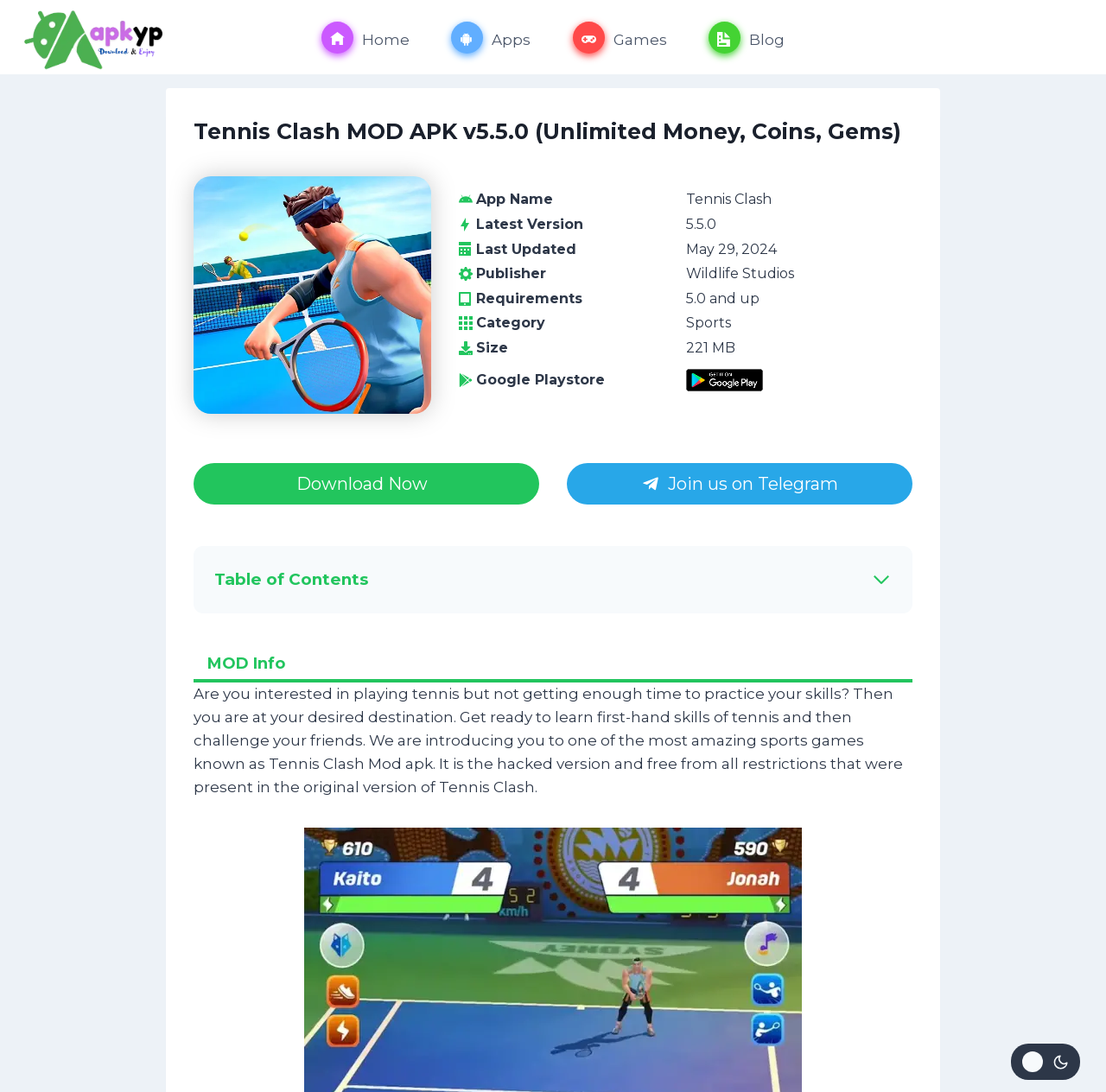What is the modded feature of unlimited resources in the APK?
Based on the content of the image, thoroughly explain and answer the question.

The modded feature of unlimited resources in the APK can be found in the 'Modded Features of Tennis Clash APK' section, which includes 'Unlimited Money', 'Unlimited Gems', and others.